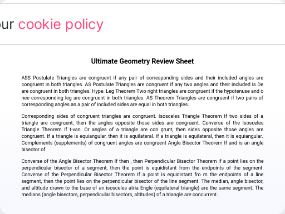What is emphasized in the relationships between angles and sides in triangles?
Please provide a single word or phrase as your answer based on the screenshot.

Congruent triangles share specific properties